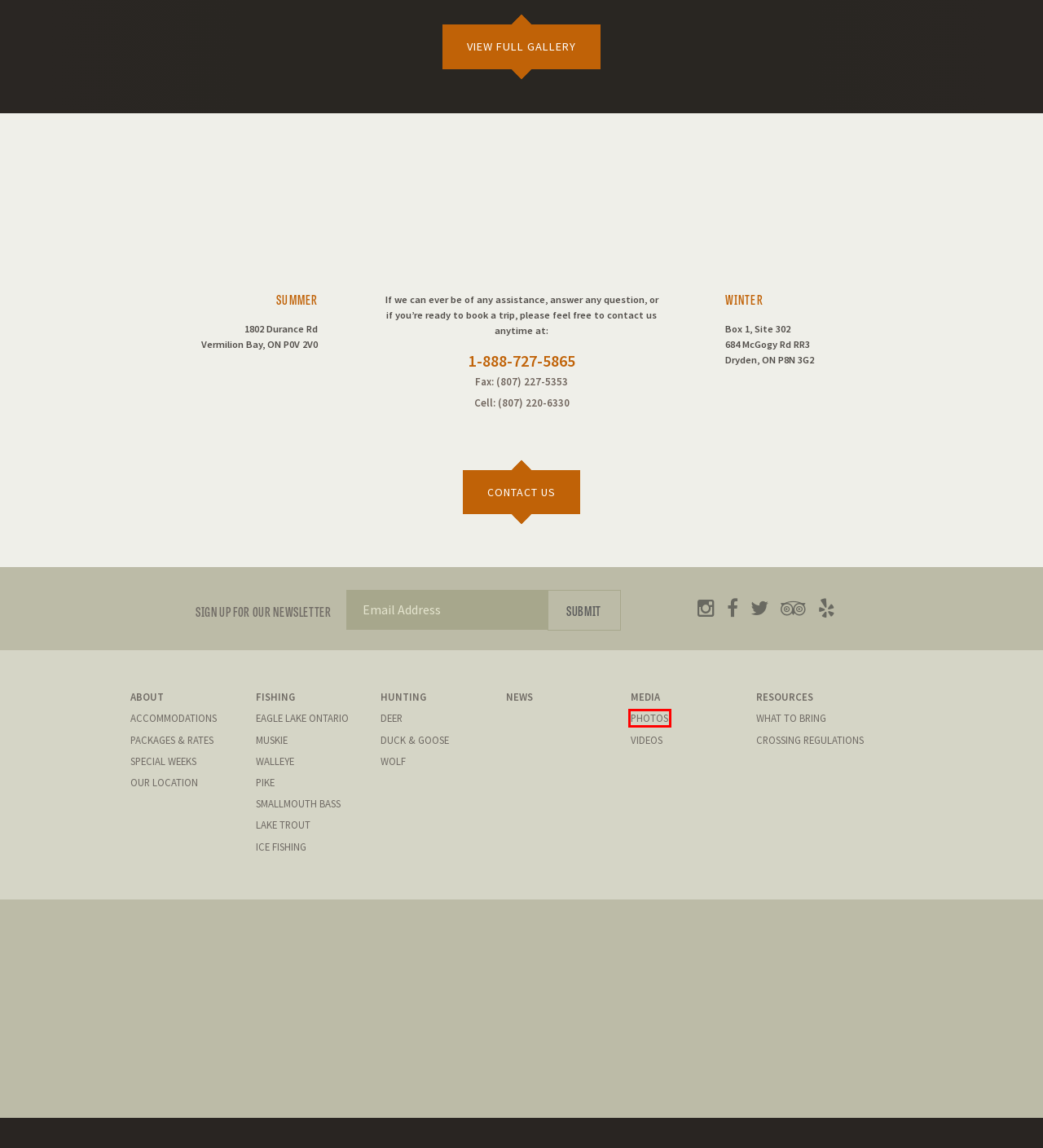Given a webpage screenshot with a red bounding box around a particular element, identify the best description of the new webpage that will appear after clicking on the element inside the red bounding box. Here are the candidates:
A. Waterfowl, Goose & Duck Hunting in Ontario, Canada | Andy Myers Lodge
B. Canadian Crossing Regulations | Andy Myers Lodge
C. Lake Trout Fishing Trips in Ontario, Canada | Andy Myers Lodge
D. Fishing on Eagle Lake Ontario, Canada | Andy Myers Lodge
E. Photos | Andy Myers Lodge
F. Wolf Hunting in Ontario, Canada | Andy Myers Lodge
G. Canada Fishing Trips & Hunting Packages in Ontario | Andy Myers Lodge
H. What To Bring | Andy Myers Lodge

E